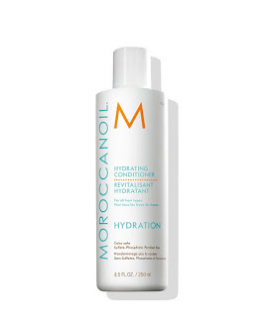What type of hair is the conditioner suitable for?
Based on the image, give a one-word or short phrase answer.

Normal to dry hair